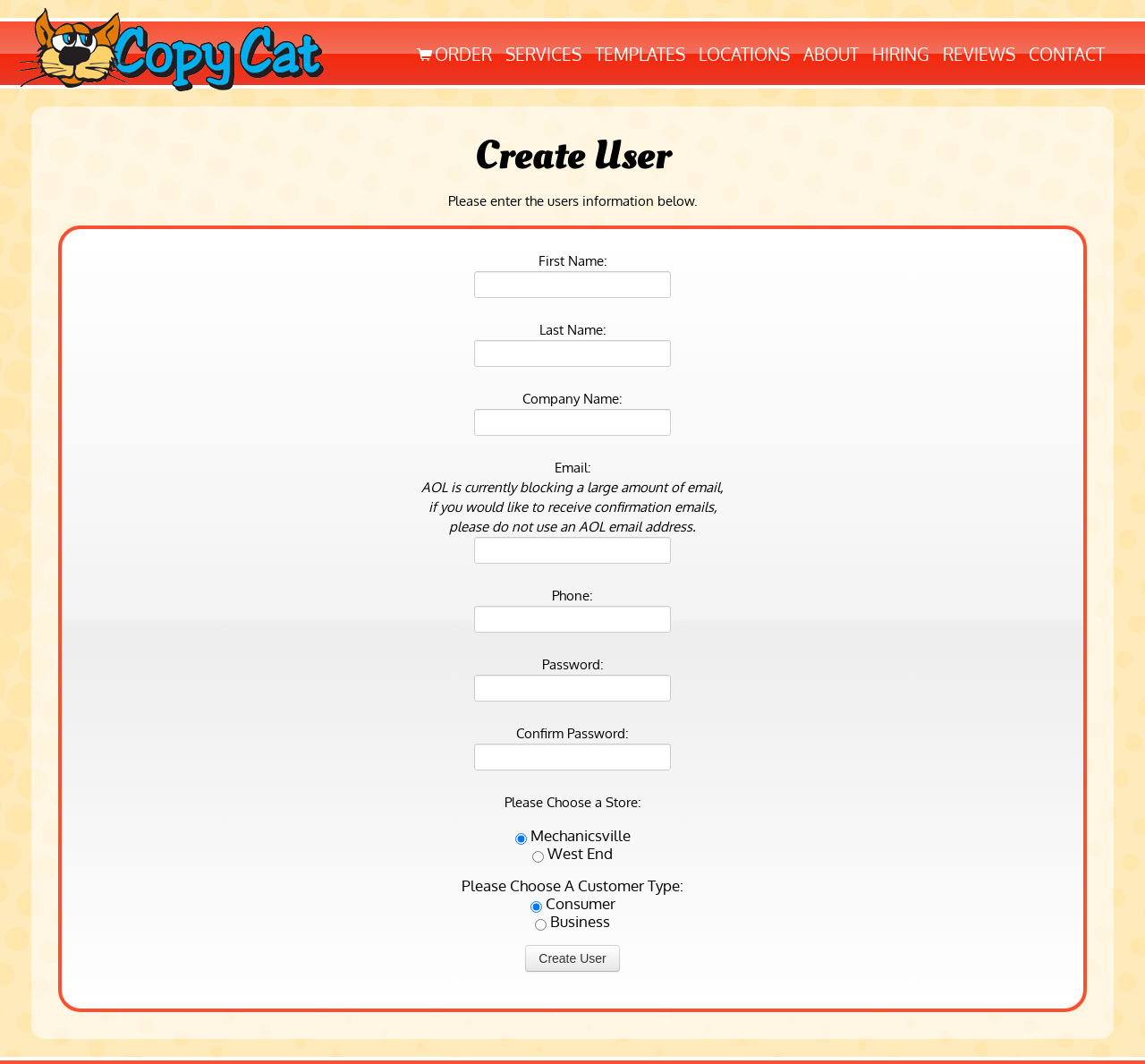What is the warning about AOL email addresses?
Respond with a short answer, either a single word or a phrase, based on the image.

AOL blocks confirmation emails